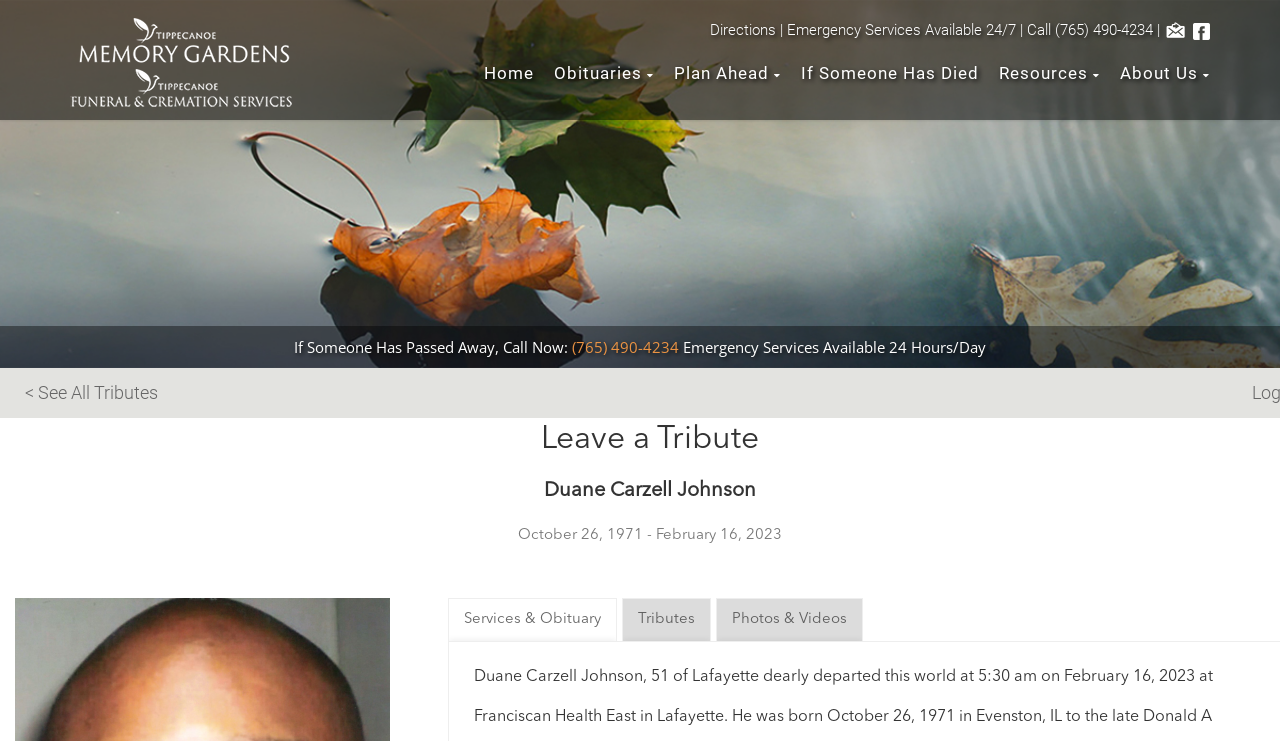Can you specify the bounding box coordinates of the area that needs to be clicked to fulfill the following instruction: "View obituaries"?

[0.433, 0.062, 0.511, 0.136]